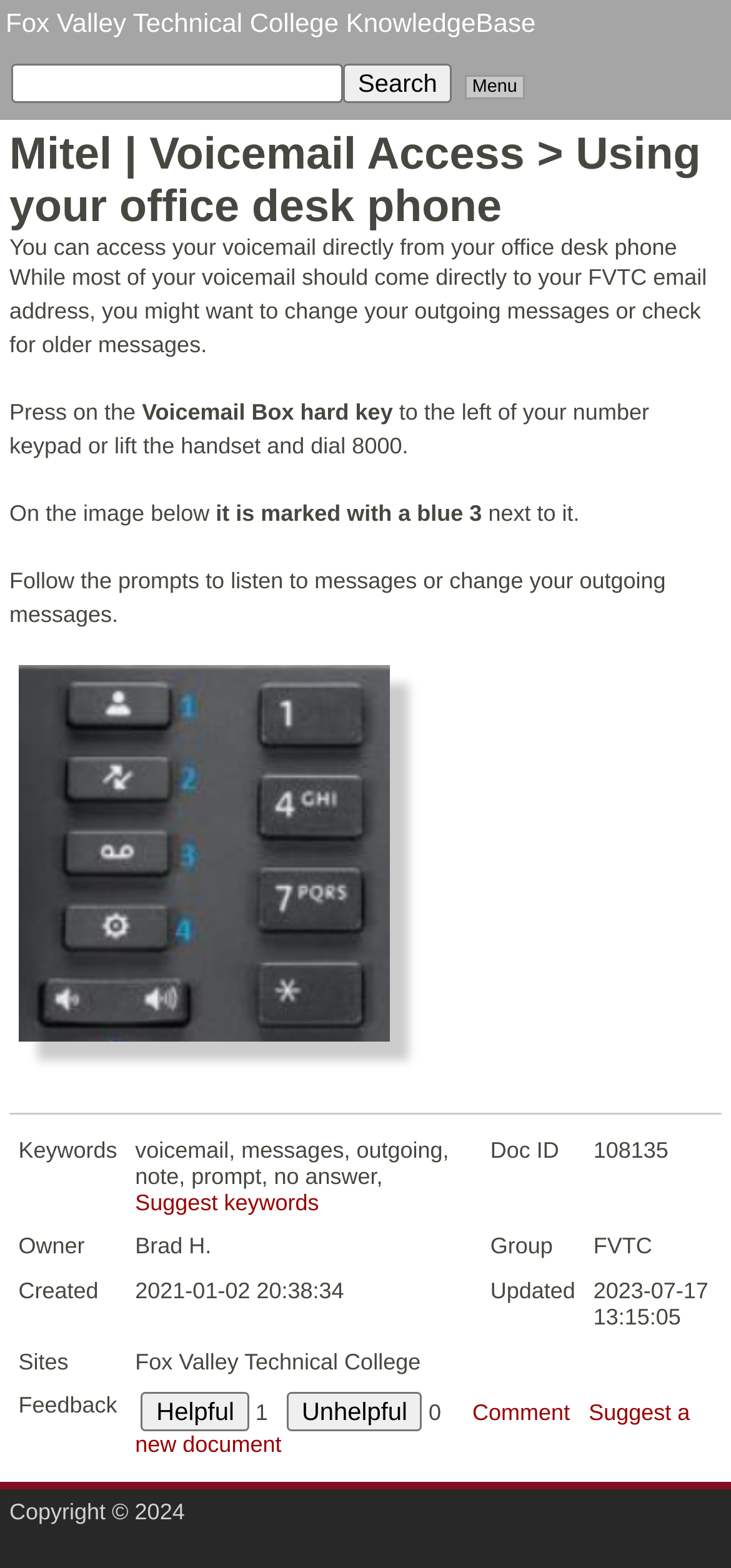Could you locate the bounding box coordinates for the section that should be clicked to accomplish this task: "Search for something".

[0.015, 0.041, 0.469, 0.066]